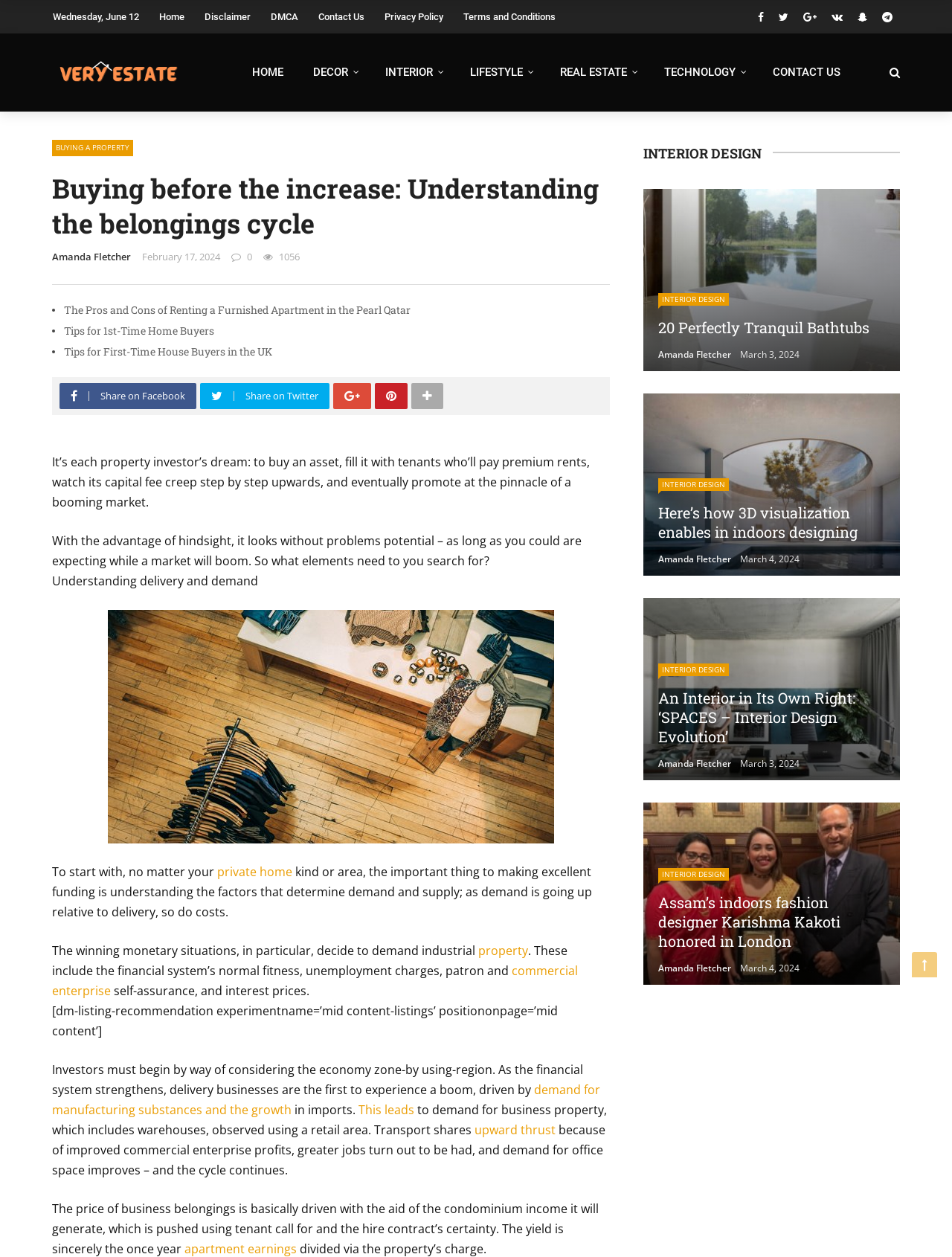What is the type of property that is driven by demand for manufacturing substances and growth in imports?
Give a single word or phrase answer based on the content of the image.

Industrial property